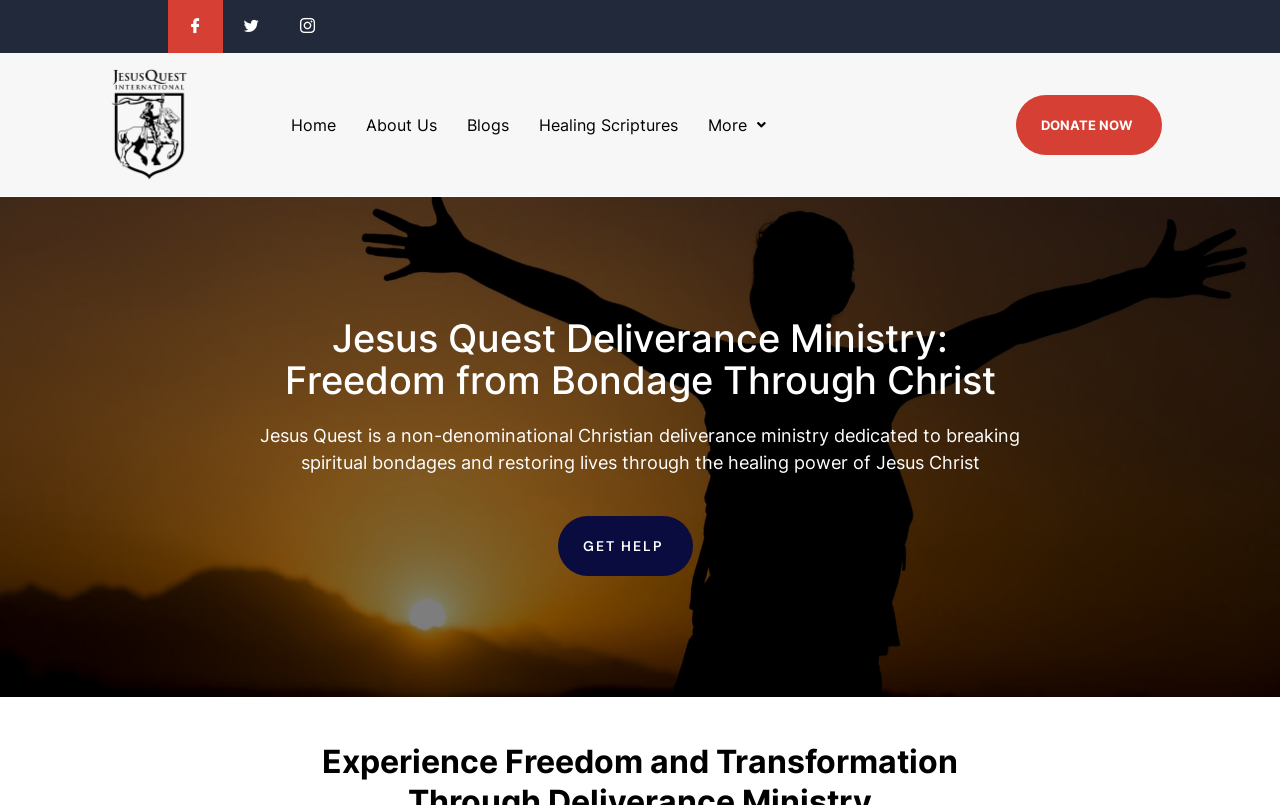Provide the bounding box coordinates in the format (top-left x, top-left y, bottom-right x, bottom-right y). All values are floating point numbers between 0 and 1. Determine the bounding box coordinate of the UI element described as: Home

[0.215, 0.126, 0.274, 0.183]